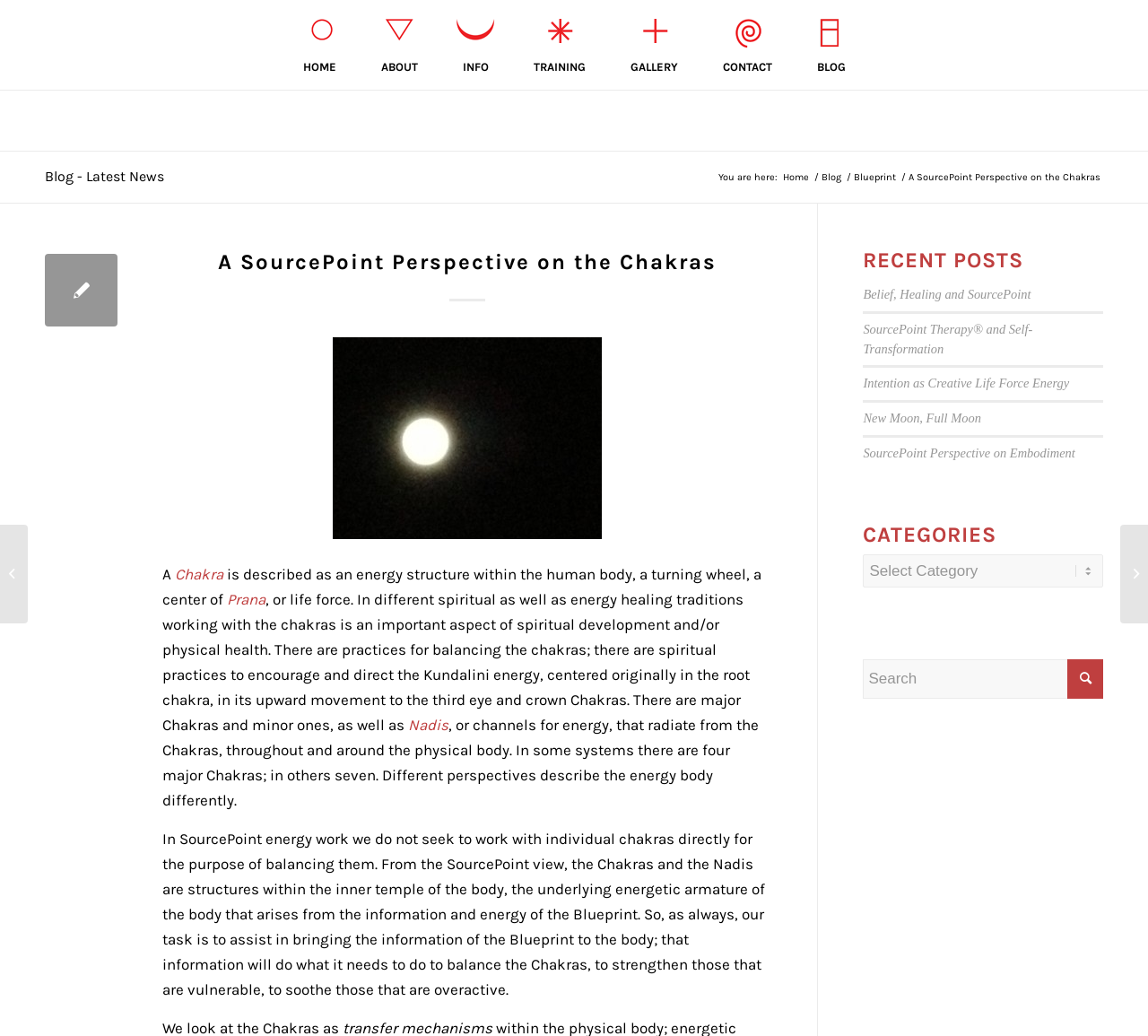Generate the text of the webpage's primary heading.

A SourcePoint Perspective on the Chakras